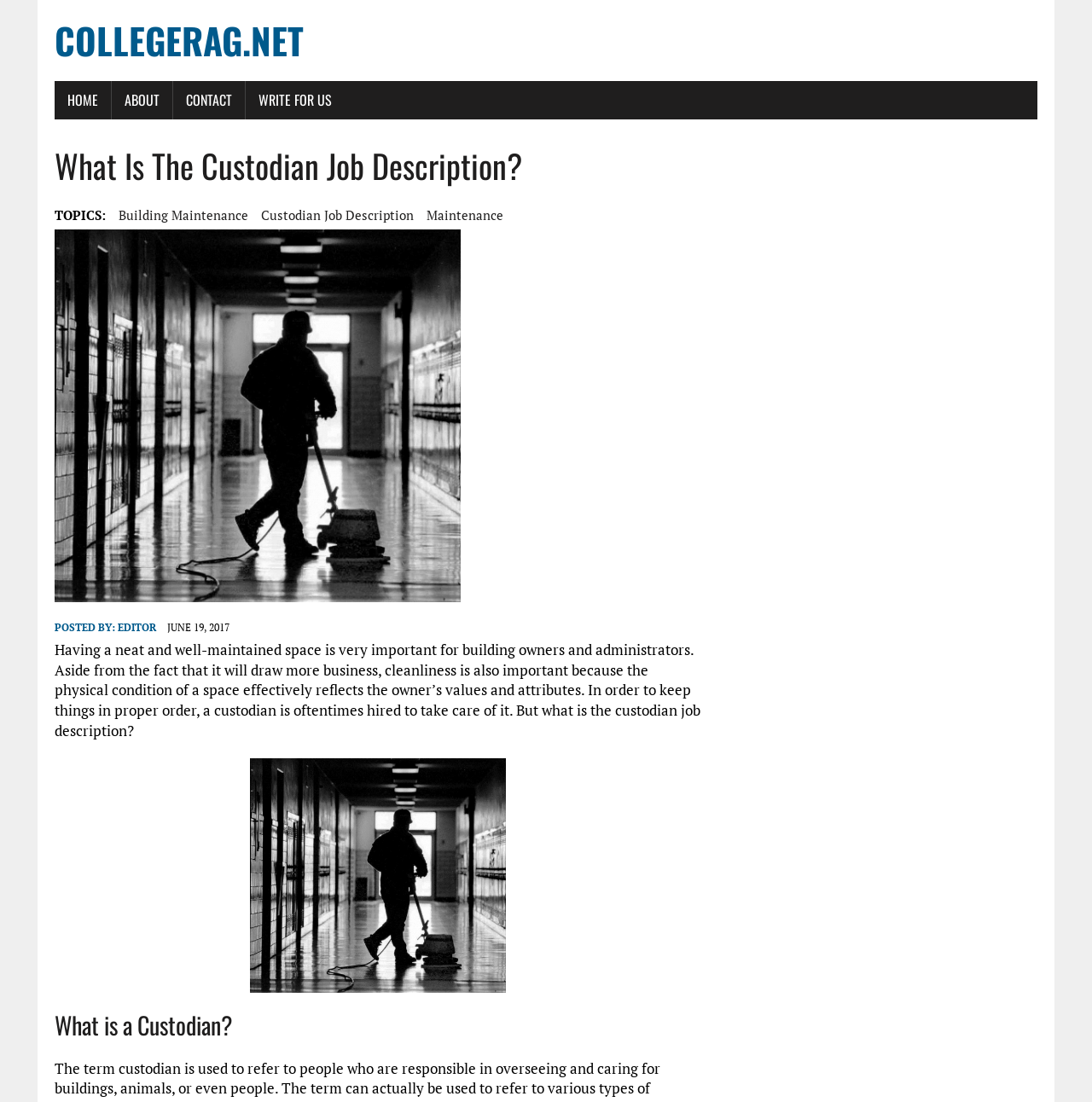Review the image closely and give a comprehensive answer to the question: What is the category of the topic 'Building Maintenance'?

The topic 'Building Maintenance' is categorized under 'TOPICS:', which is a section on the webpage that lists related topics, including 'Custodian Job Description' and 'Maintenance'.